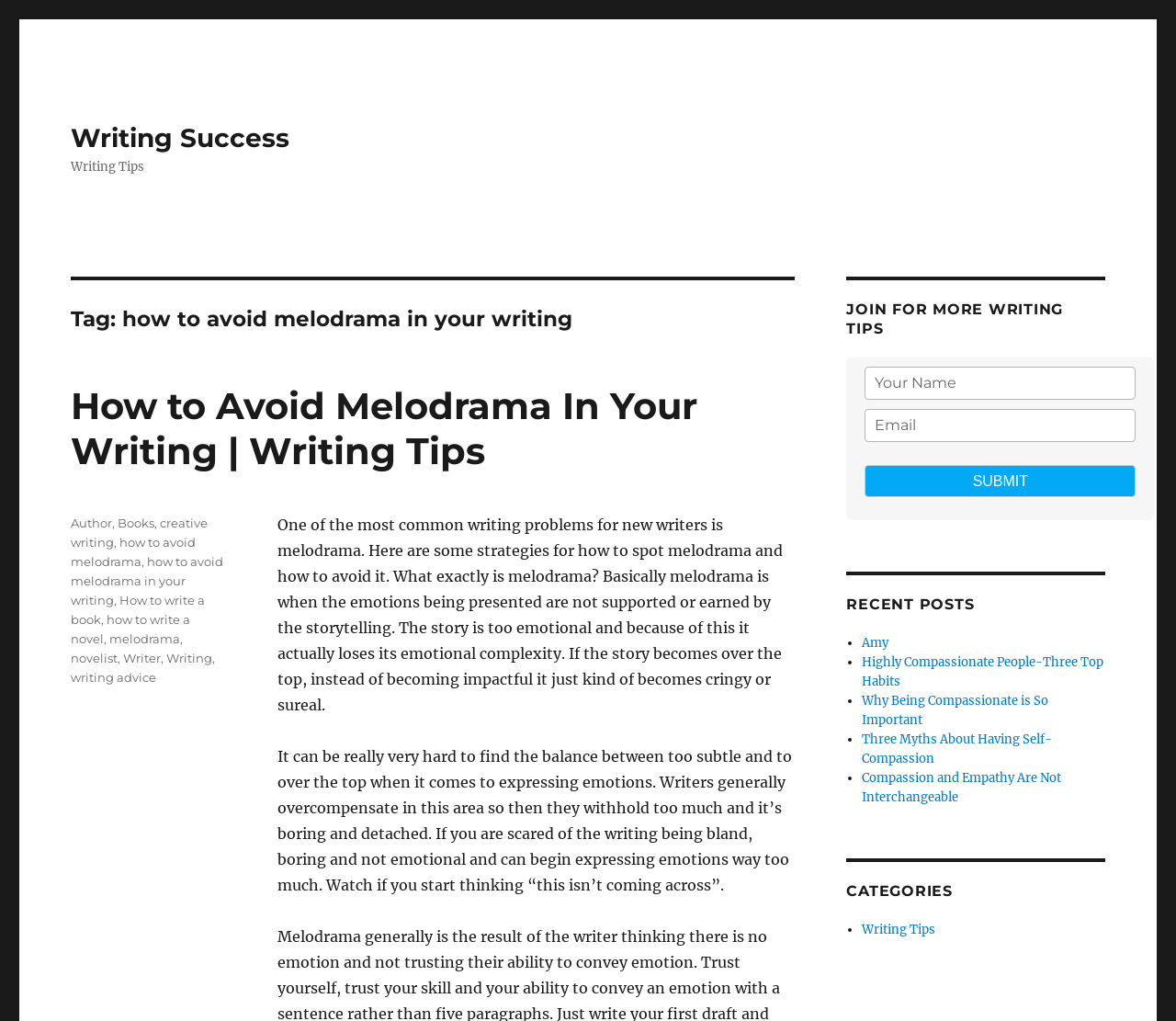Identify the bounding box of the UI element that matches this description: "Three Myths About Having Self-Compassion".

[0.733, 0.716, 0.894, 0.751]